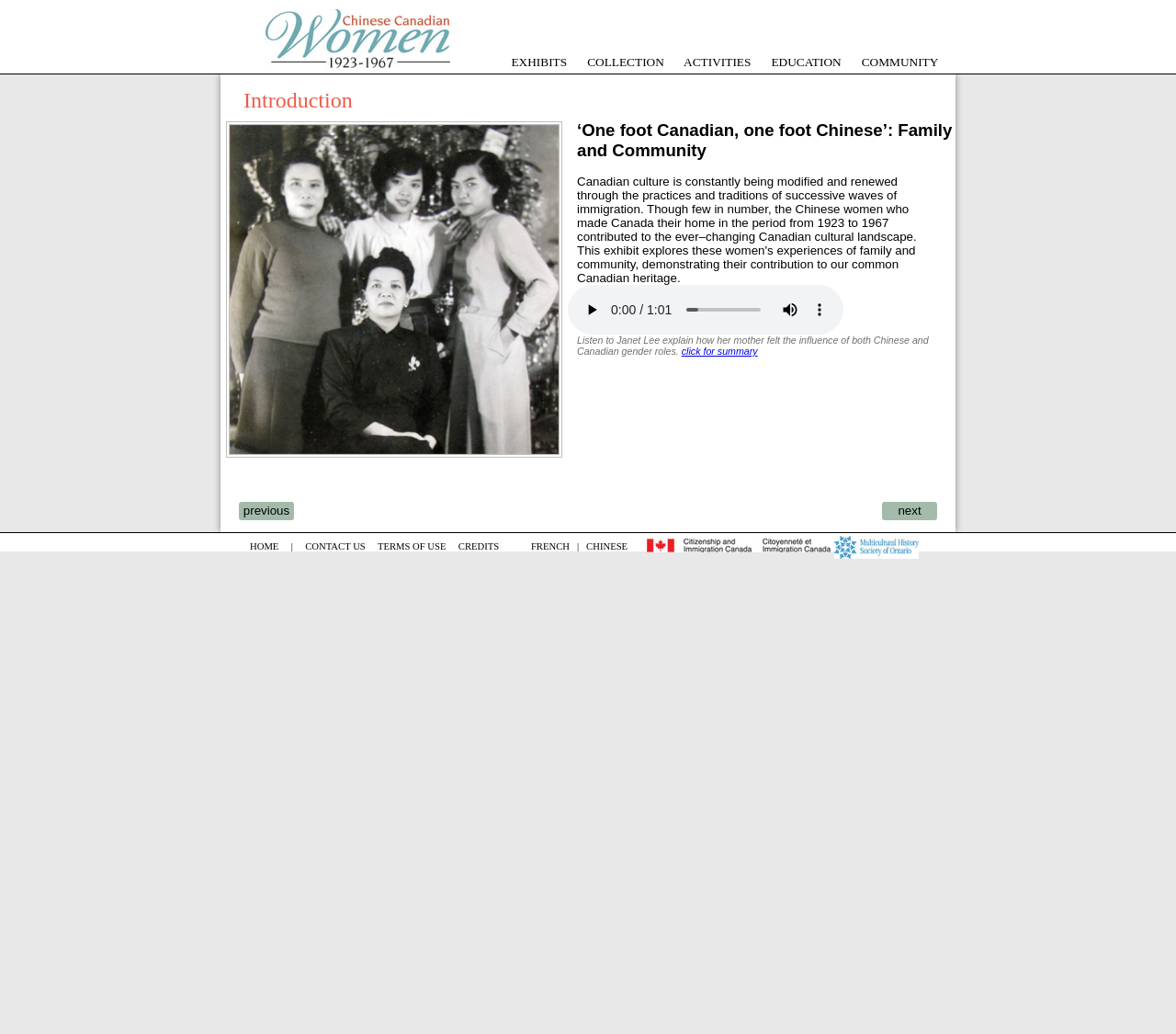Provide a brief response to the question below using a single word or phrase: 
How many images are on the webpage?

4